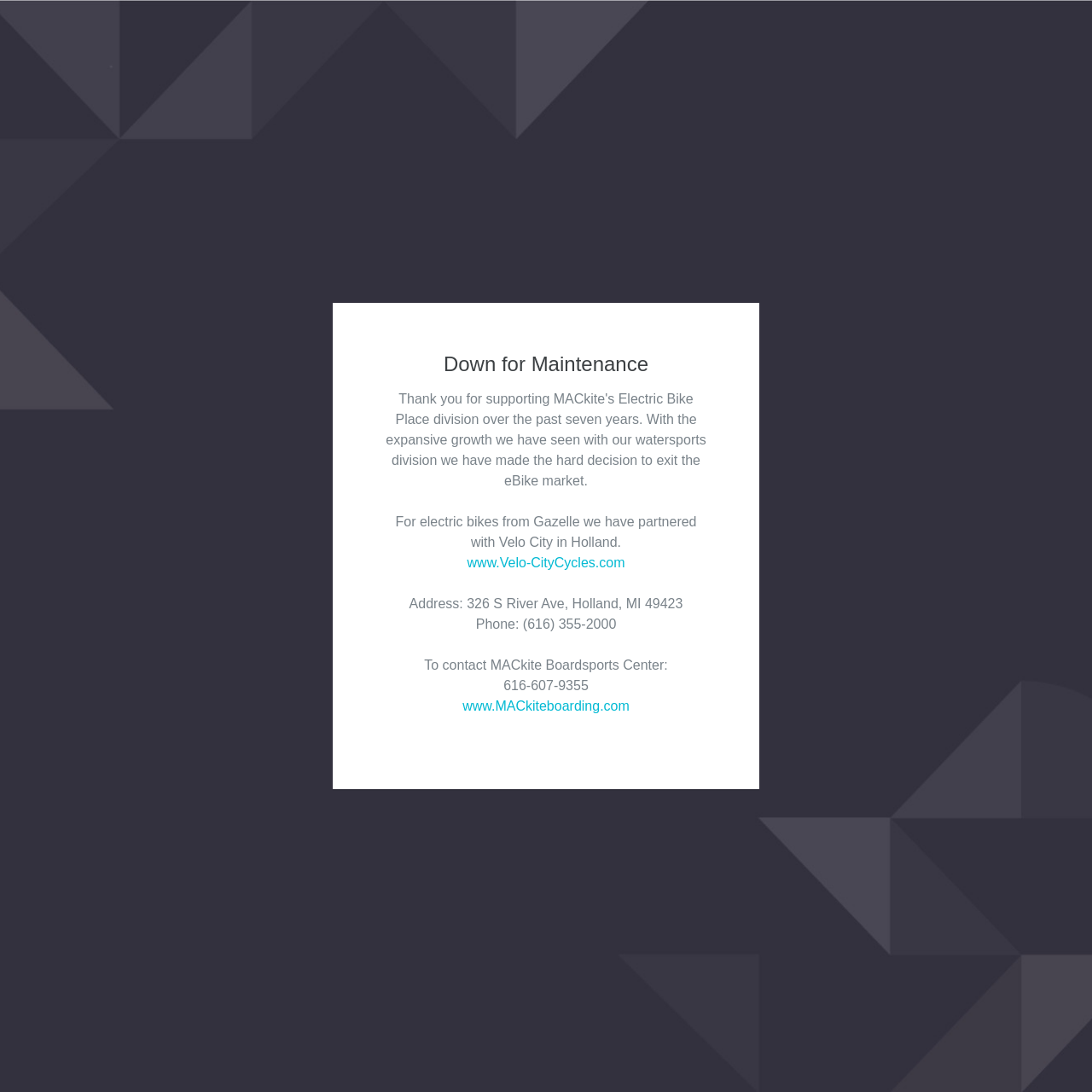What is the website of MACkite Boardsports Center?
Refer to the image and give a detailed response to the question.

The website of MACkite Boardsports Center is mentioned in the link element with the text 'www.MACkiteboarding.com', which is located below the text 'To contact MACkite Boardsports Center:'